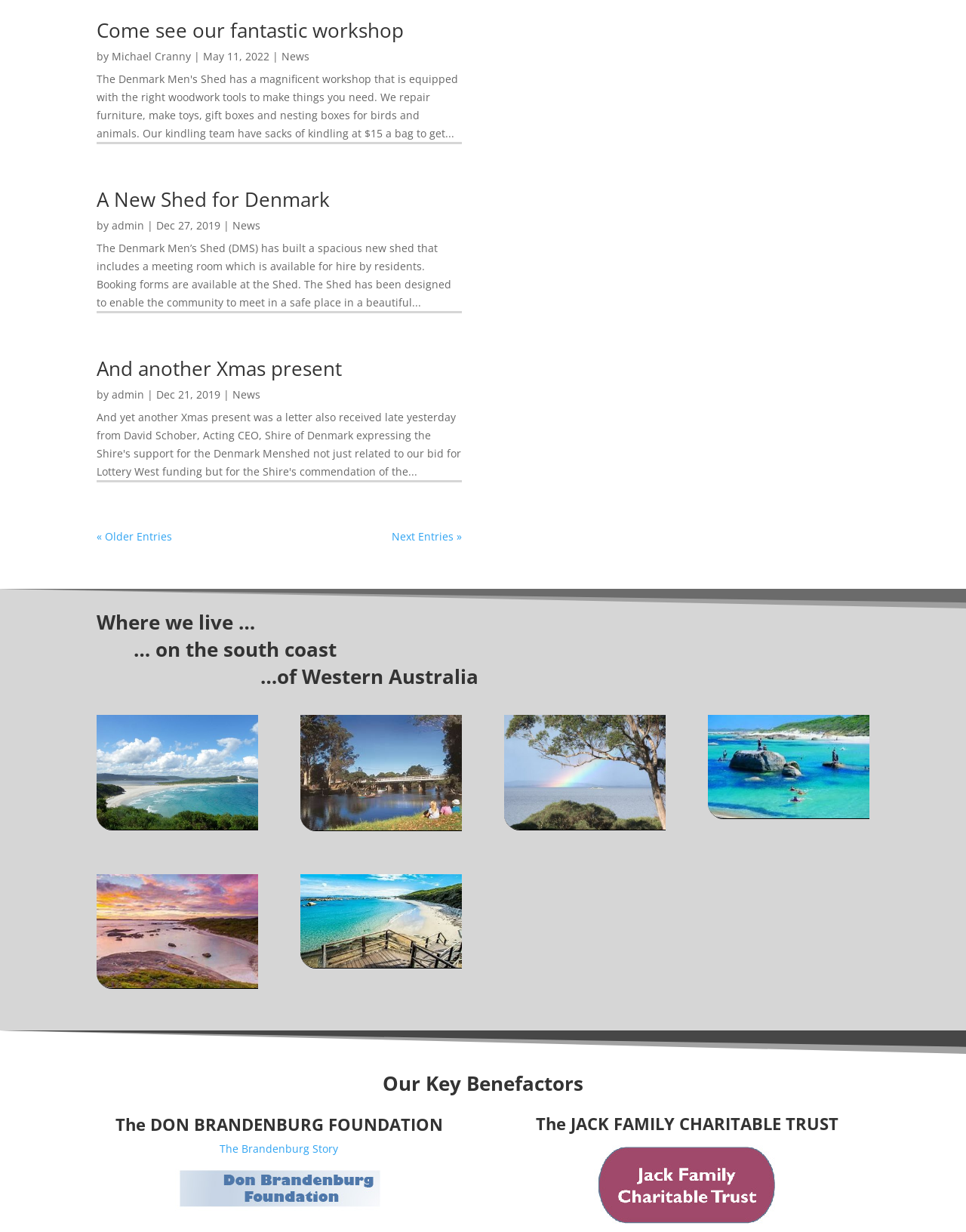Determine the coordinates of the bounding box for the clickable area needed to execute this instruction: "Click on the '« Older Entries' link".

[0.1, 0.43, 0.178, 0.441]